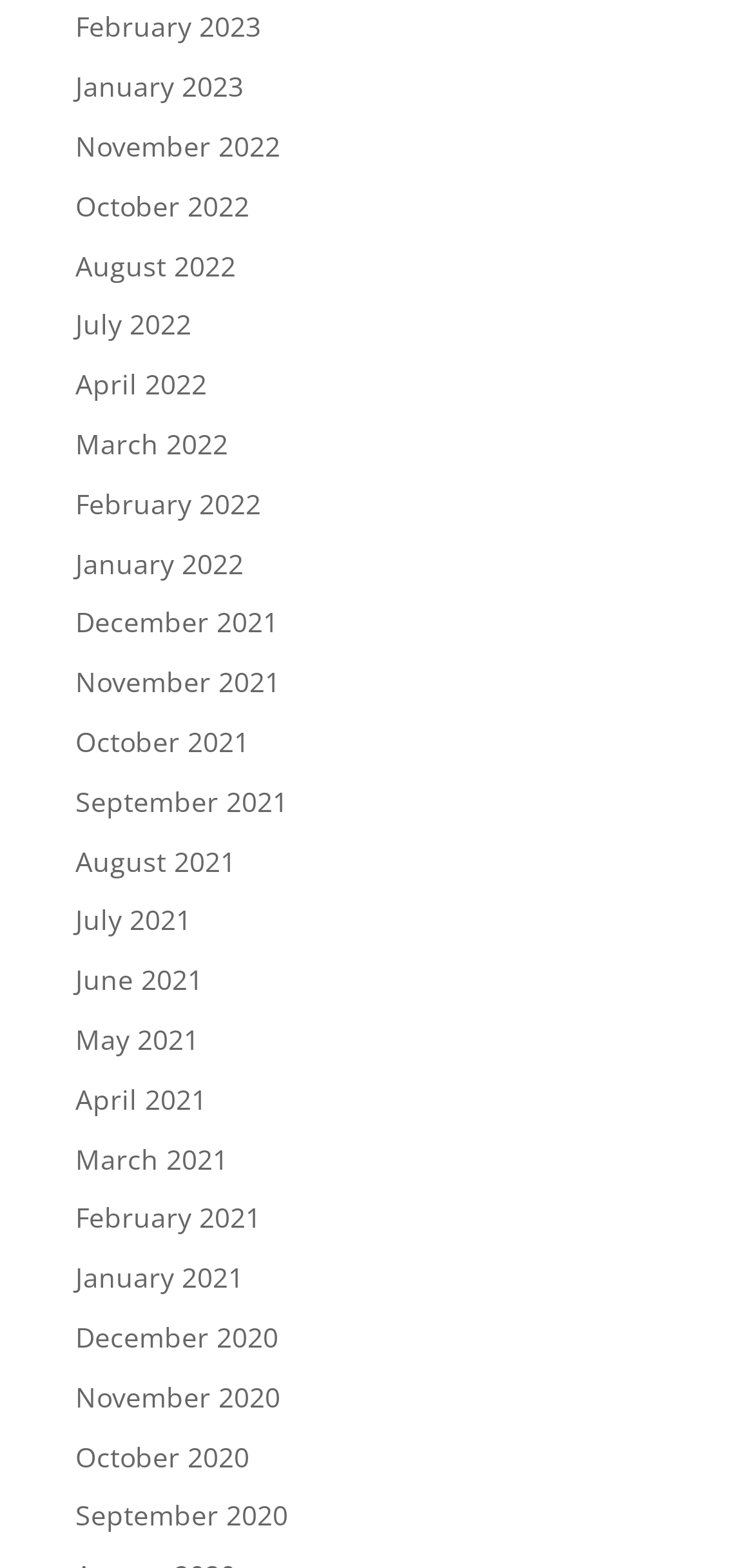Locate the bounding box coordinates of the element I should click to achieve the following instruction: "browse August 2021".

[0.1, 0.537, 0.313, 0.56]